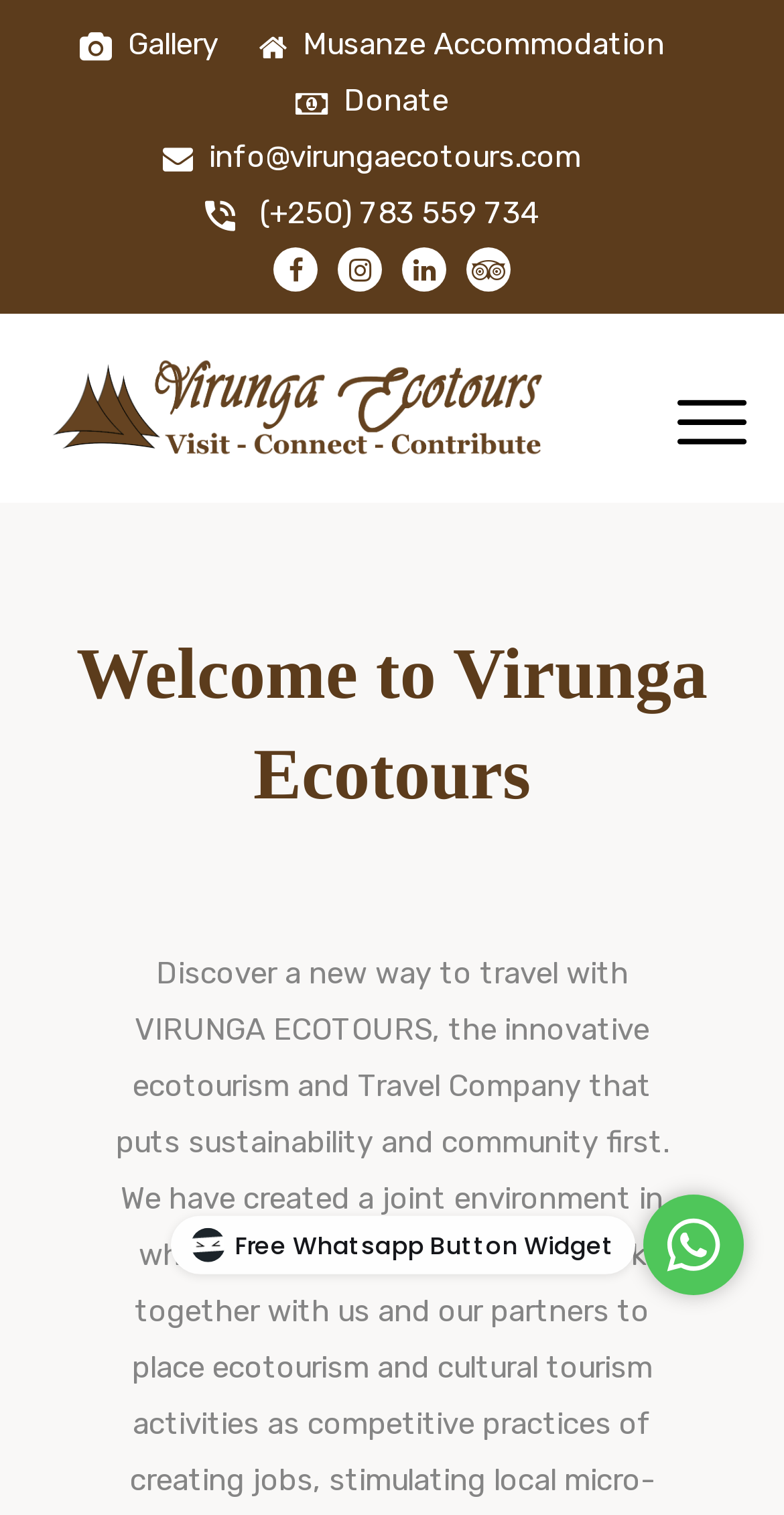Specify the bounding box coordinates of the region I need to click to perform the following instruction: "fill in the first text box". The coordinates must be four float numbers in the range of 0 to 1, i.e., [left, top, right, bottom].

None